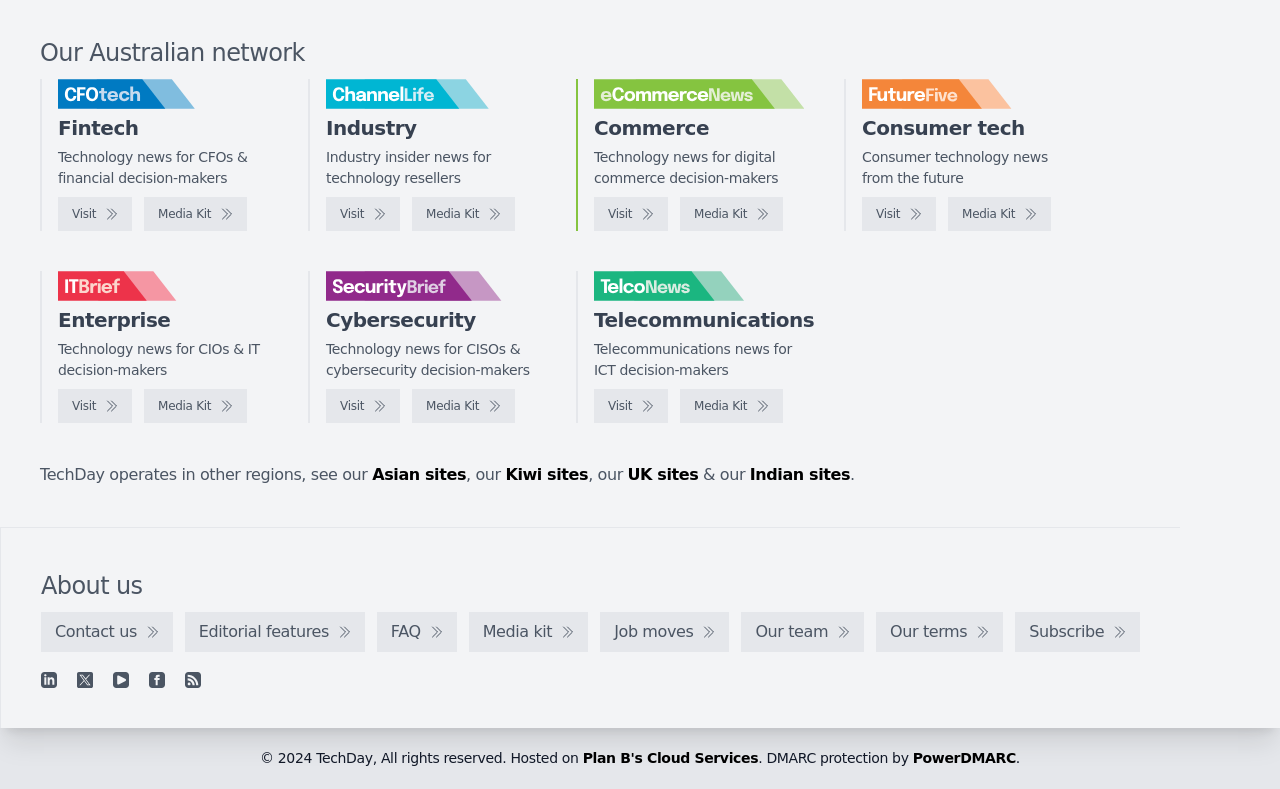What is the name of the first logo on the webpage?
Refer to the image and give a detailed response to the question.

The first logo on the webpage is CFOtech, which is an image element with the text 'CFOtech logo' and is located at the top-left corner of the webpage.